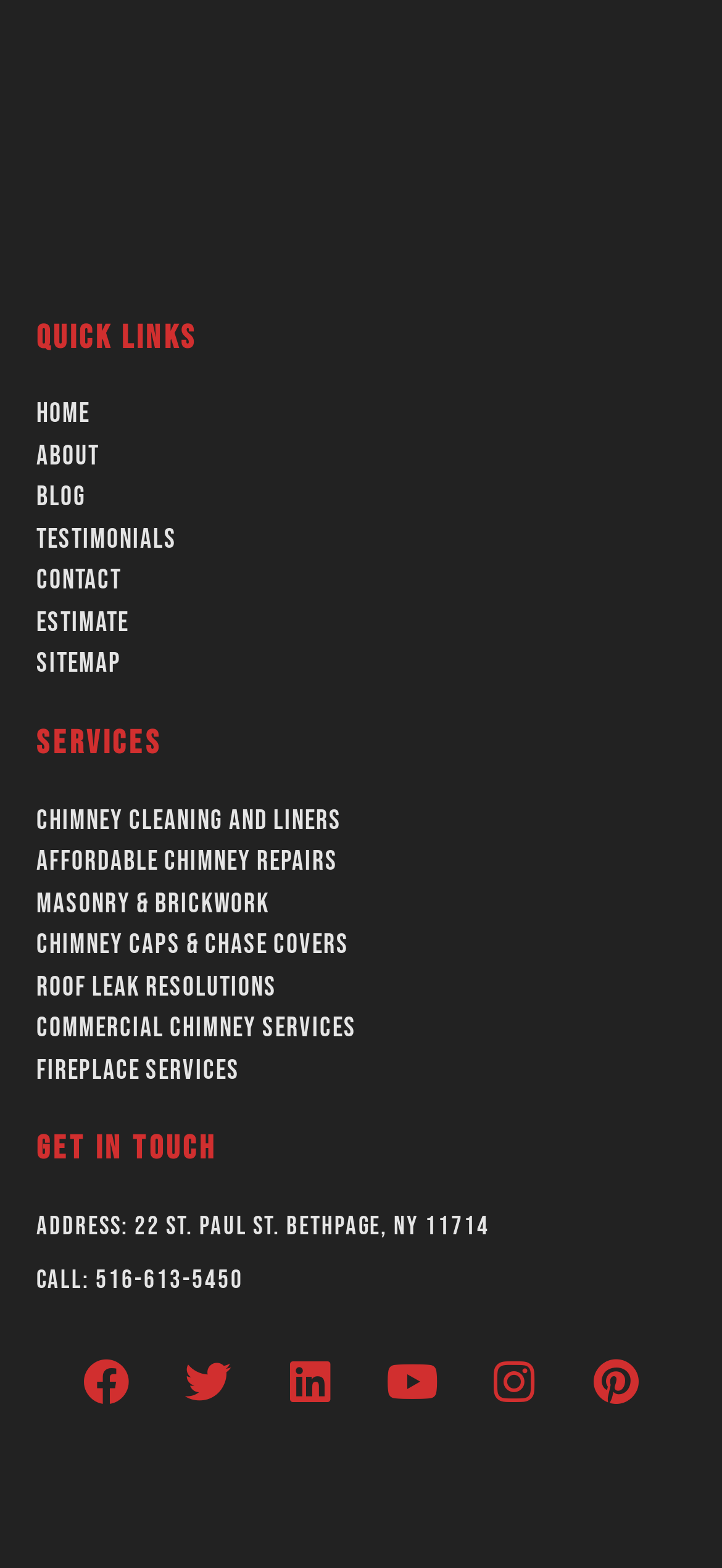Determine the bounding box coordinates of the section to be clicked to follow the instruction: "Get in touch through Facebook". The coordinates should be given as four float numbers between 0 and 1, formatted as [left, top, right, bottom].

[0.083, 0.852, 0.212, 0.911]